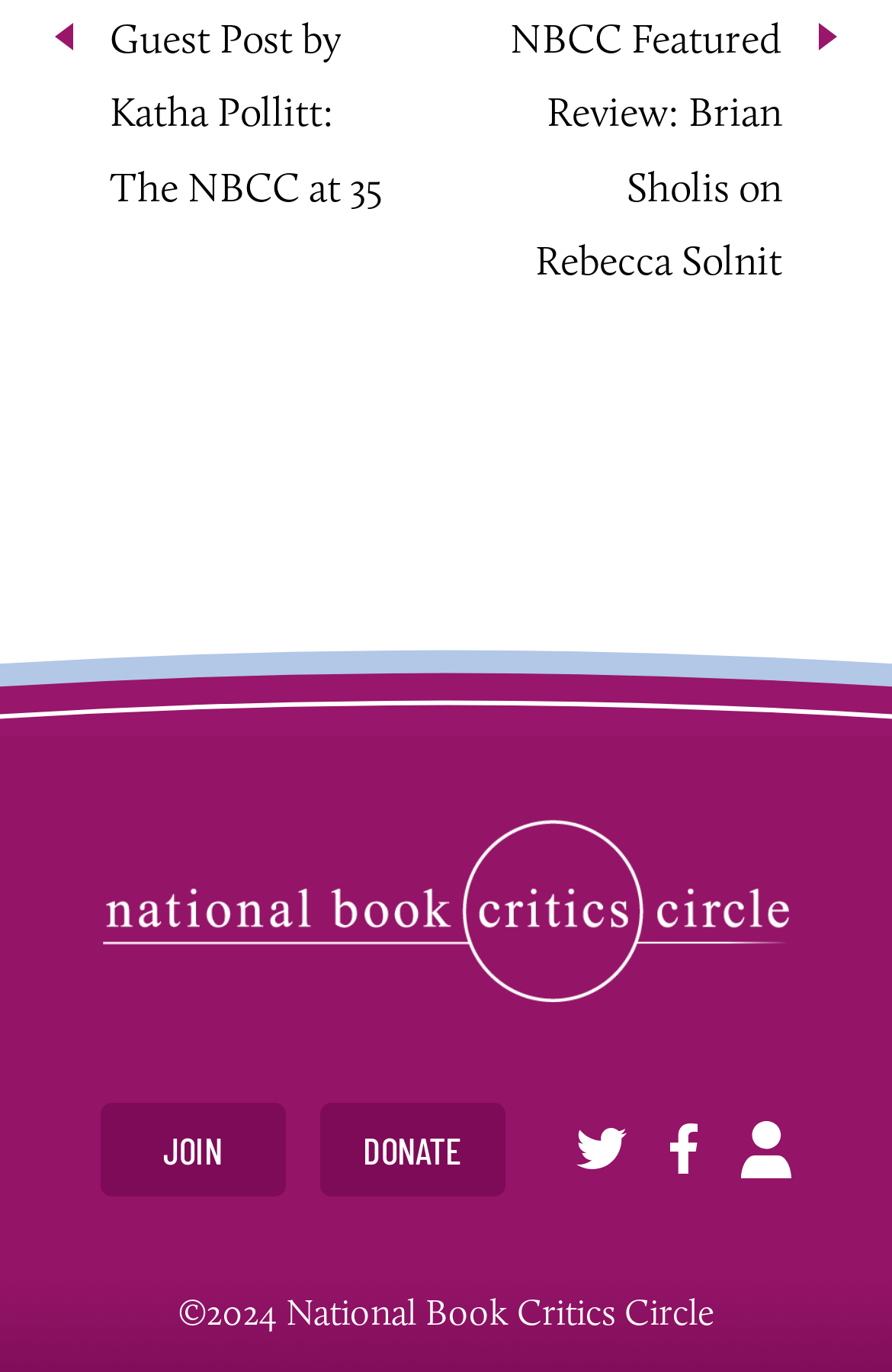Identify the bounding box coordinates of the clickable region required to complete the instruction: "Visit the National Book Critics Circle website". The coordinates should be given as four float numbers within the range of 0 and 1, i.e., [left, top, right, bottom].

[0.115, 0.698, 0.885, 0.74]